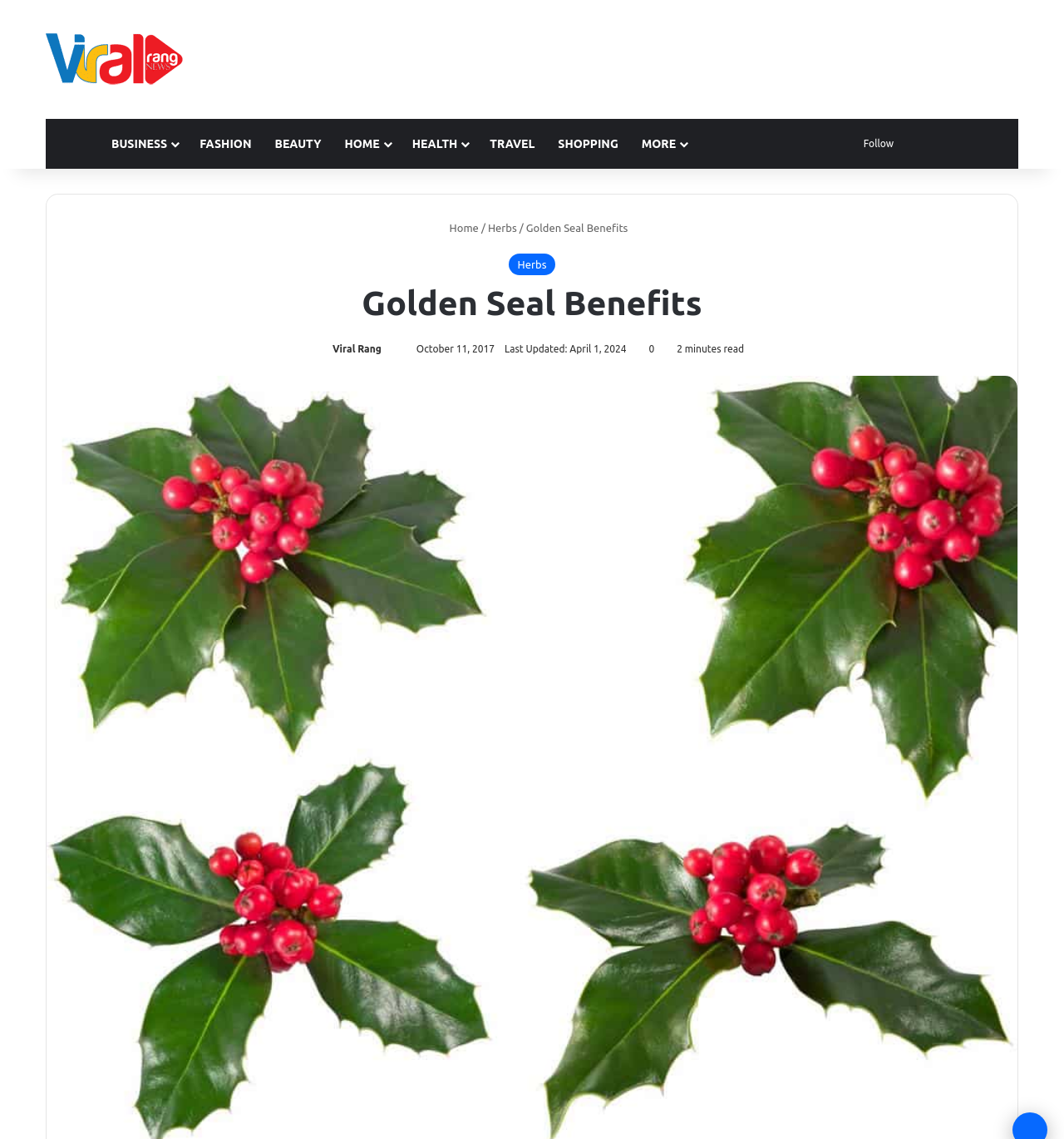Locate and extract the headline of this webpage.

Golden Seal Benefits